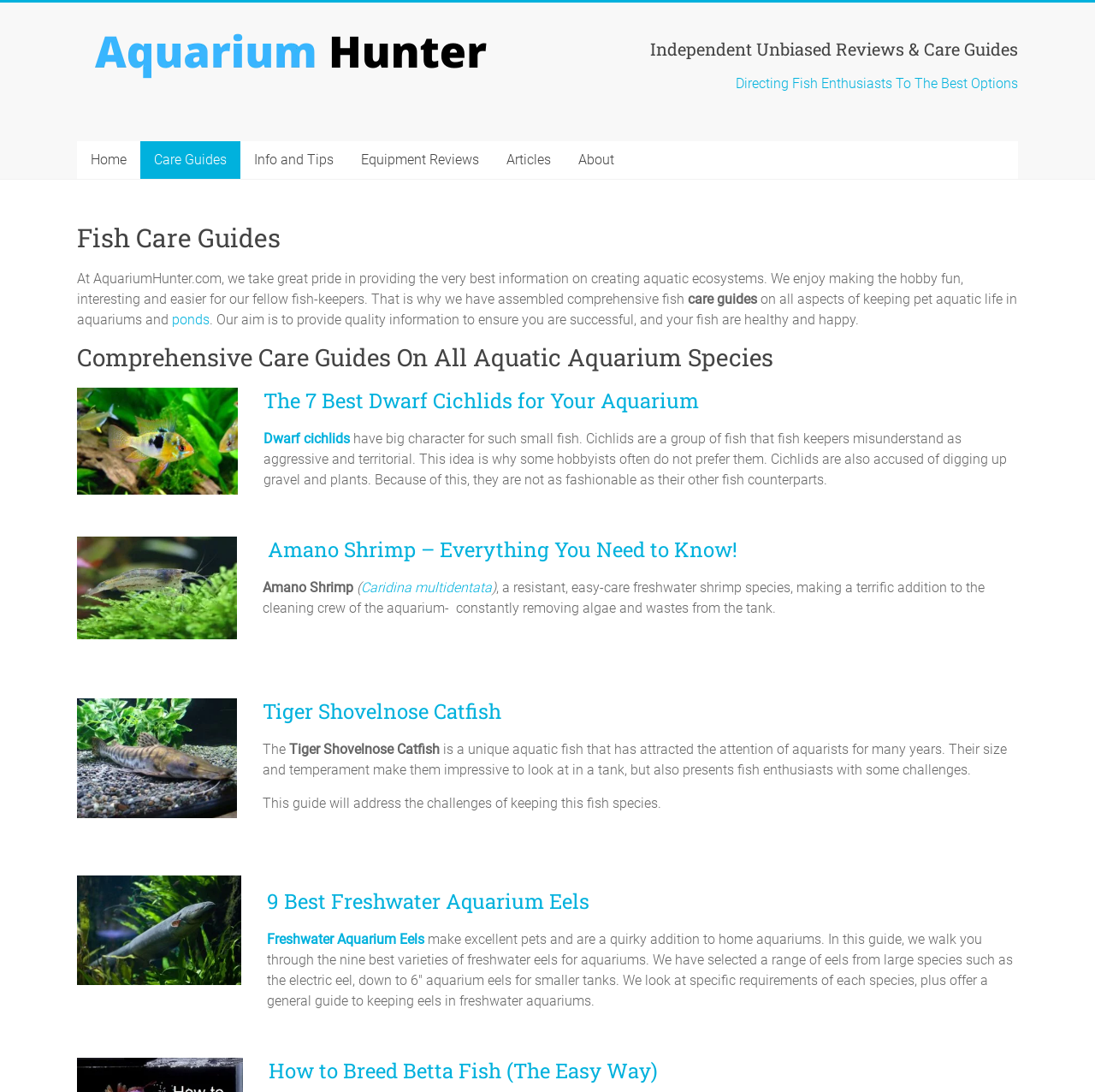Please find the bounding box coordinates of the section that needs to be clicked to achieve this instruction: "Explore the guide on 'Tiger Shovel Nose Catfish'".

[0.24, 0.639, 0.458, 0.664]